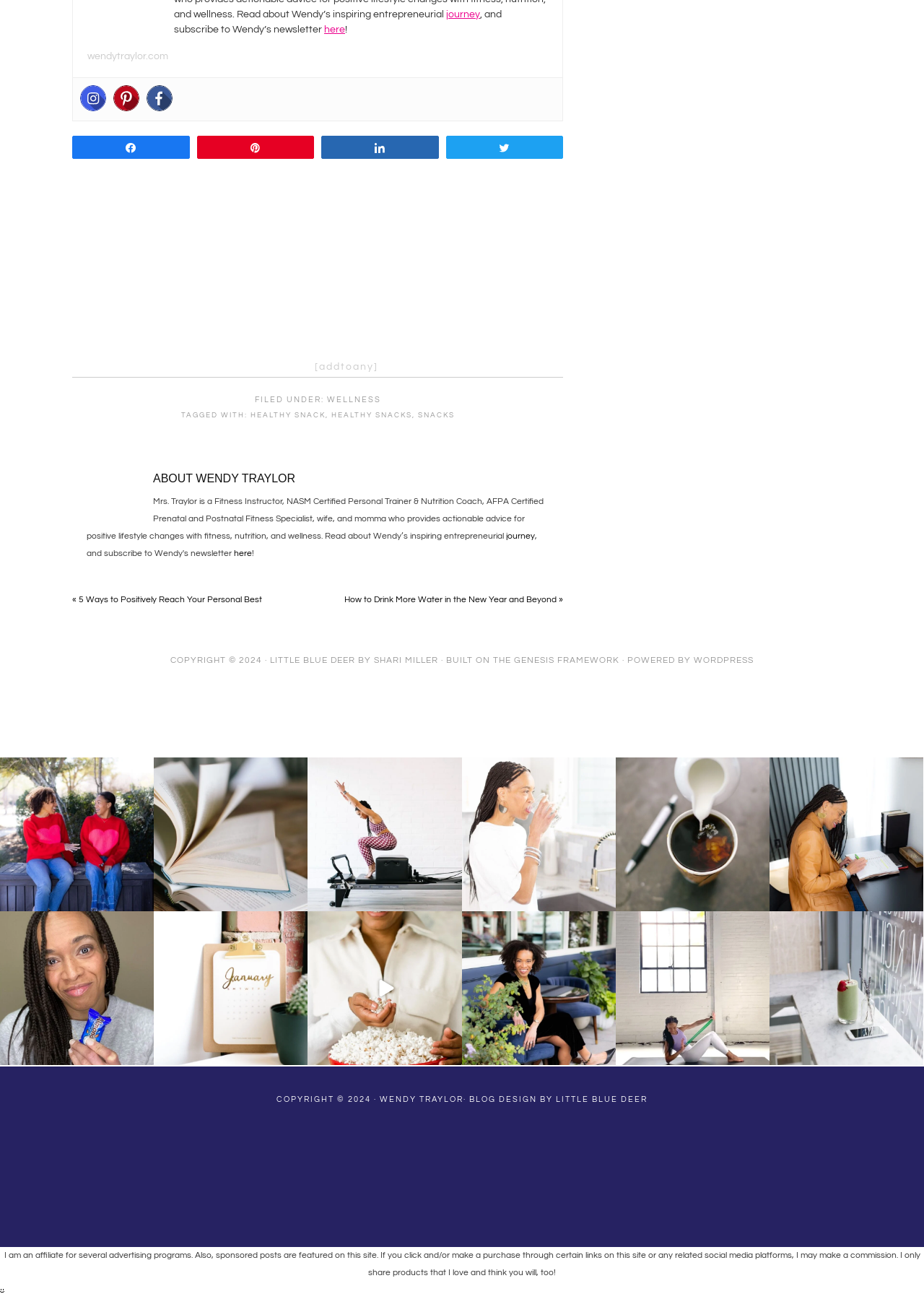Can you give a detailed response to the following question using the information from the image? What type of clients does the author work with?

The author works with brides to be and others who are looking for nutritious bites to fuel their day, as mentioned in the text 'whether you’re a bride to be, or simply looking for nutritious bites to fuel your day'.